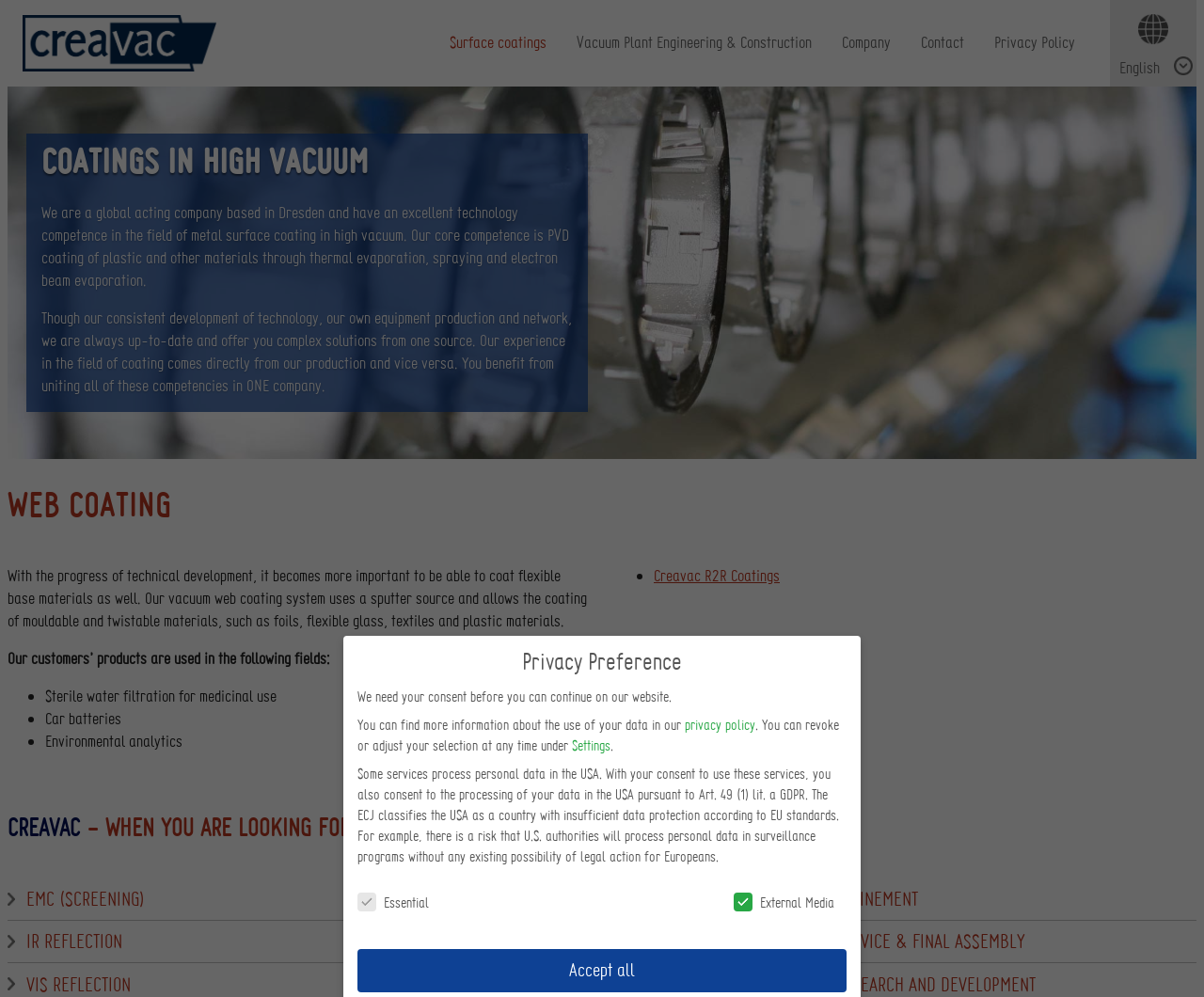Respond concisely with one word or phrase to the following query:
What is Creavac R2R Coatings?

A type of coating